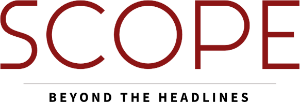Provide a brief response to the question using a single word or phrase: 
What type of aesthetic does the design reflect?

modern